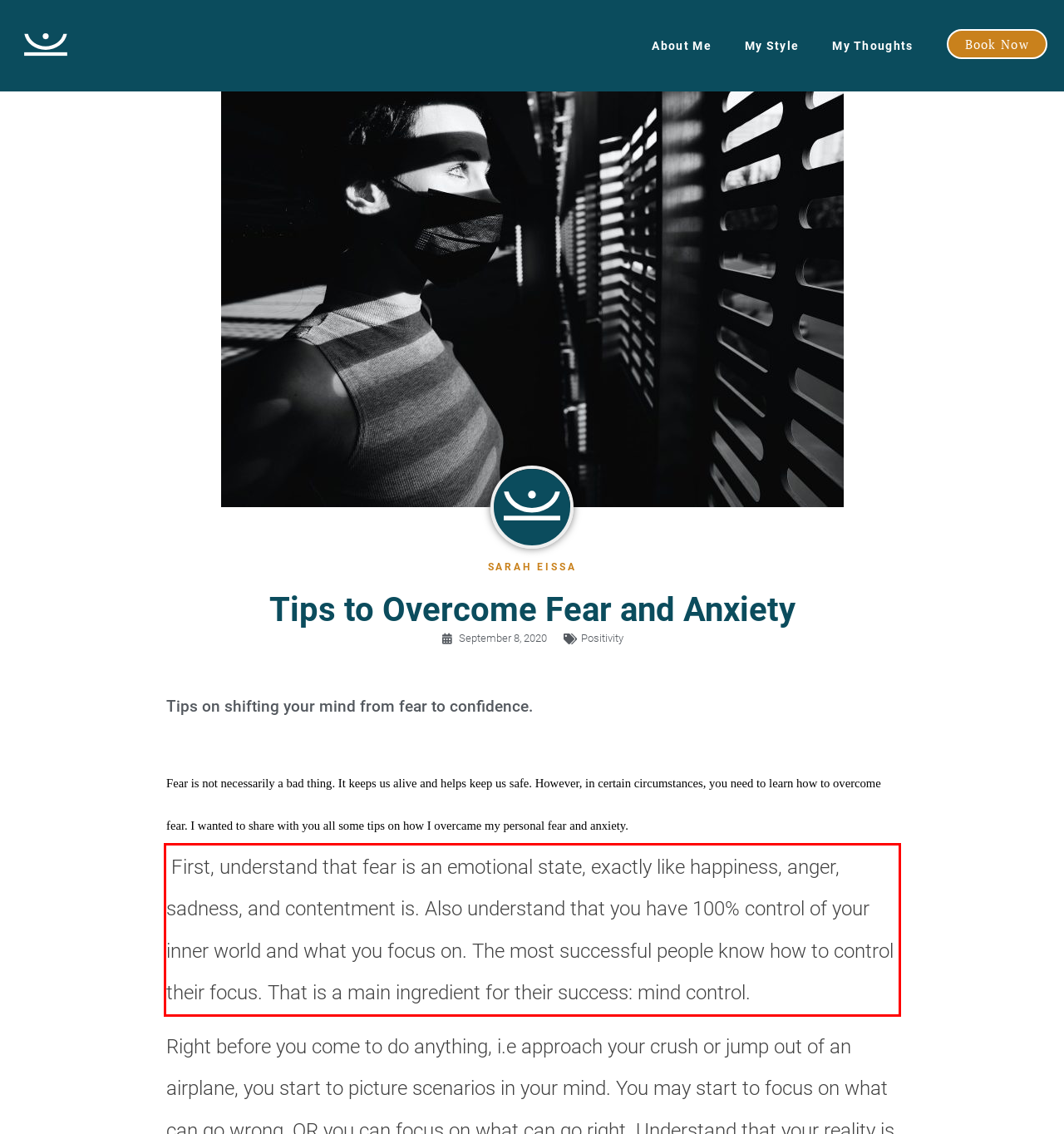Please take the screenshot of the webpage, find the red bounding box, and generate the text content that is within this red bounding box.

First, understand that fear is an emotional state, exactly like happiness, anger, sadness, and contentment is. Also understand that you have 100% control of your inner world and what you focus on. The most successful people know how to control their focus. That is a main ingredient for their success: mind control.